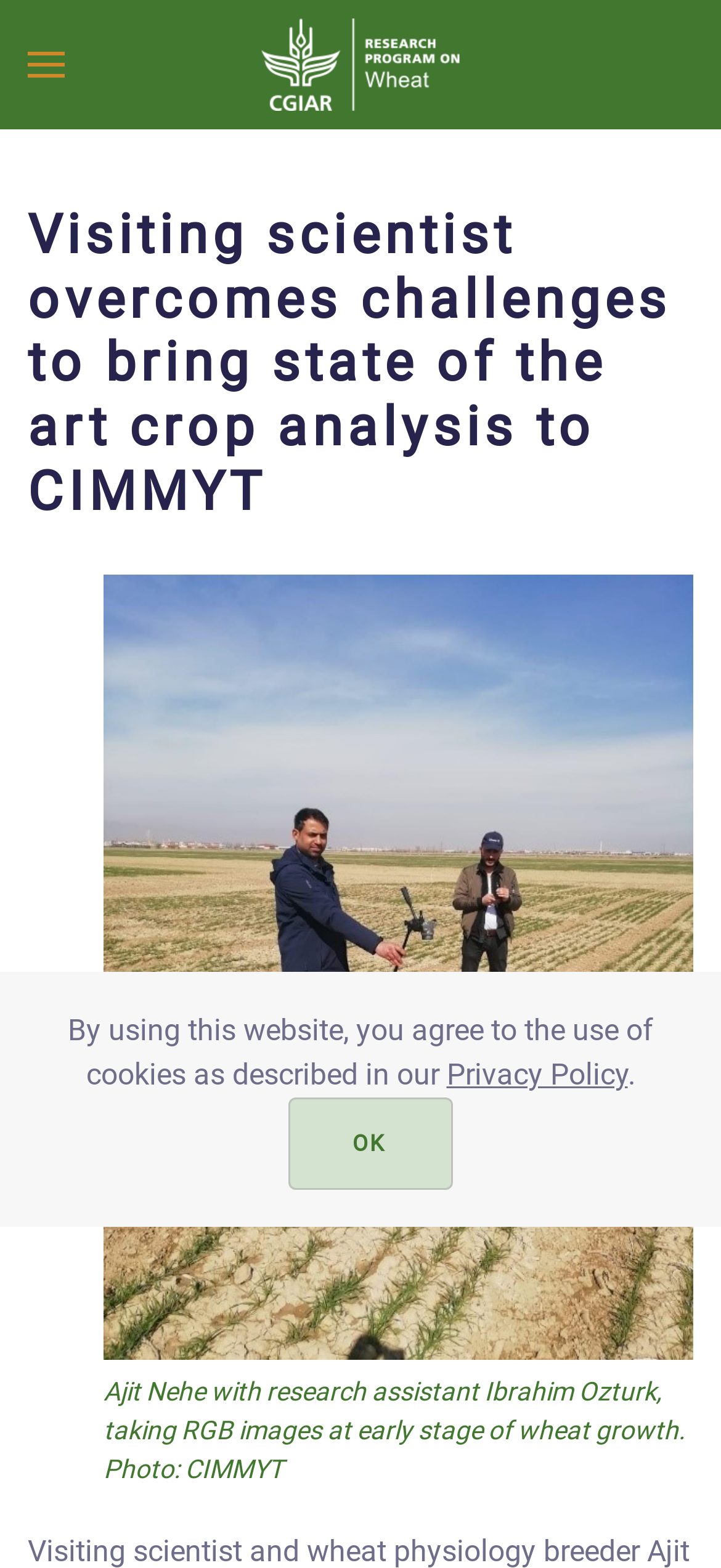Provide the bounding box coordinates of the UI element this sentence describes: "parent_node: +86-13812870999".

None